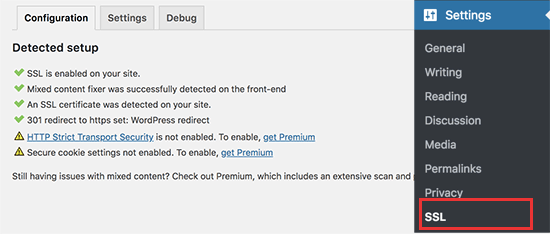Create a detailed narrative for the image.

The image illustrates a user interface from a WordPress settings dashboard, highlighting the SSL configuration for enhancing site security. On the right side, there is a prominent navigation bar, showcasing options like "General," "Writing," "Reading," and others, with the "SSL" option visibly outlined in red. 

The main section indicates that SSL is enabled, confirming that the website is equipped with essential security features to protect data during transfers. Additional notes explain the status of mixed content and HTTP settings, providing users with guidance on further enhancing their site’s security. This visual representation serves as a practical example of managing SSL settings effectively to ensure a secure shopping experience for customers.